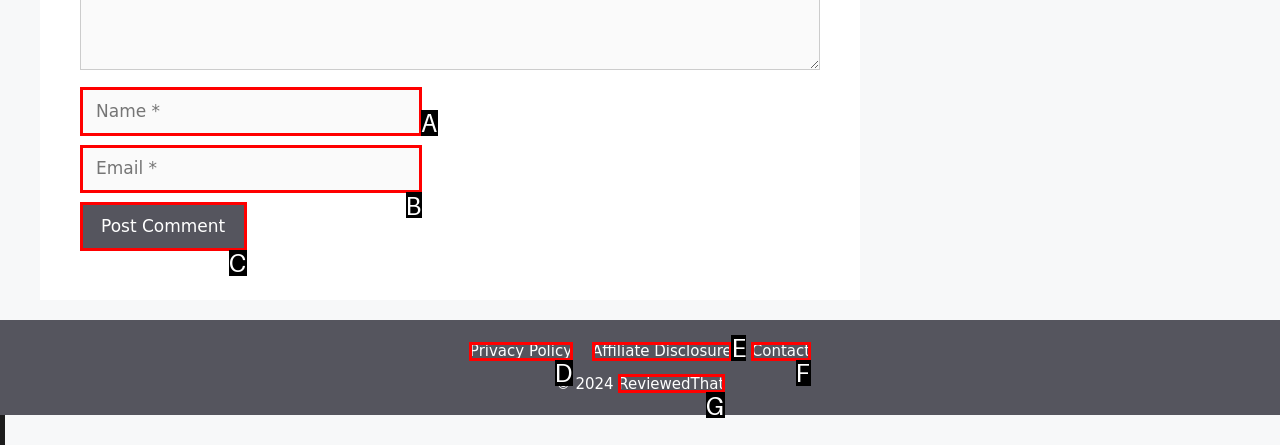Identify which HTML element aligns with the description: ReviewedThat
Answer using the letter of the correct choice from the options available.

G